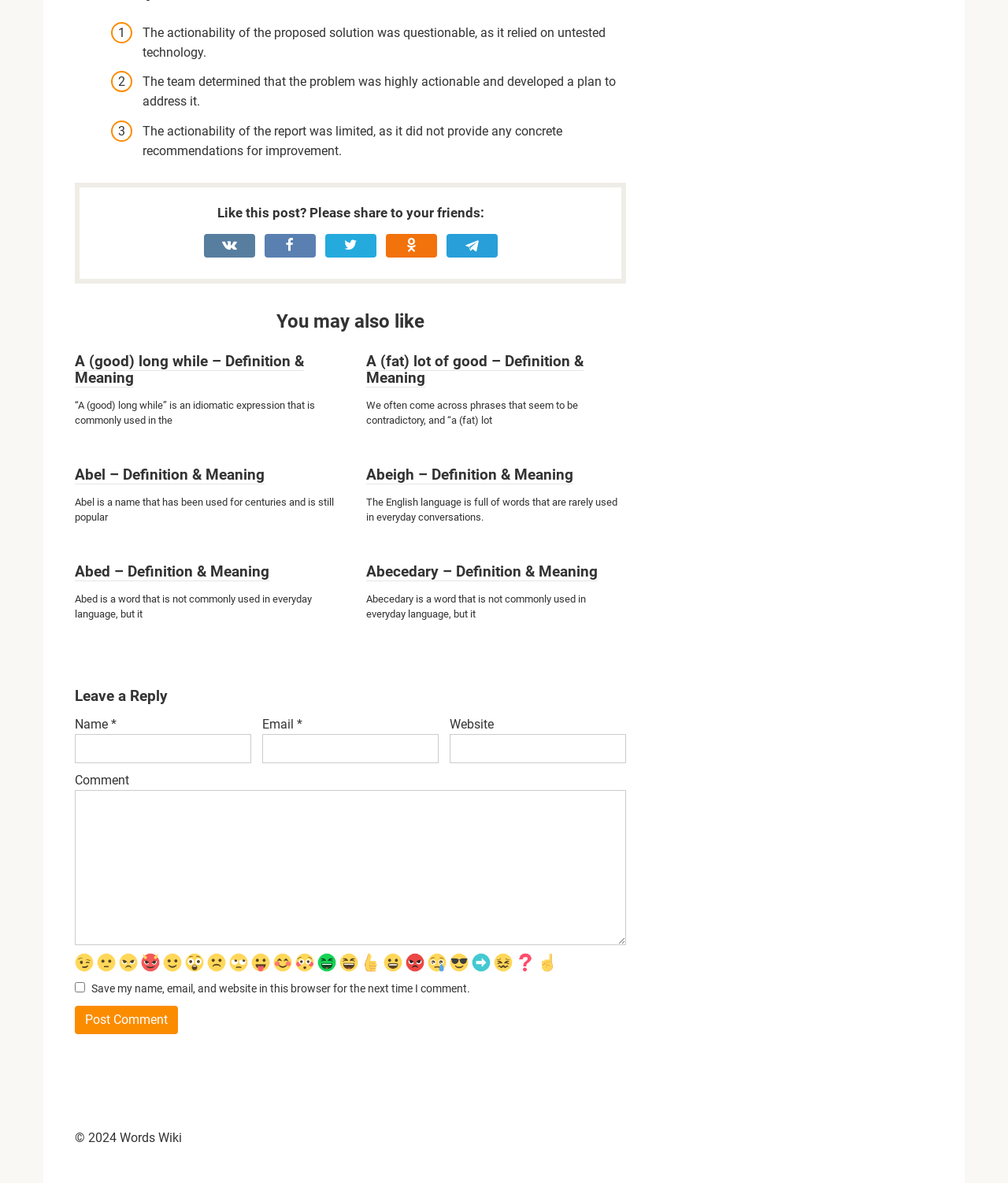Identify the bounding box coordinates necessary to click and complete the given instruction: "search for products".

None